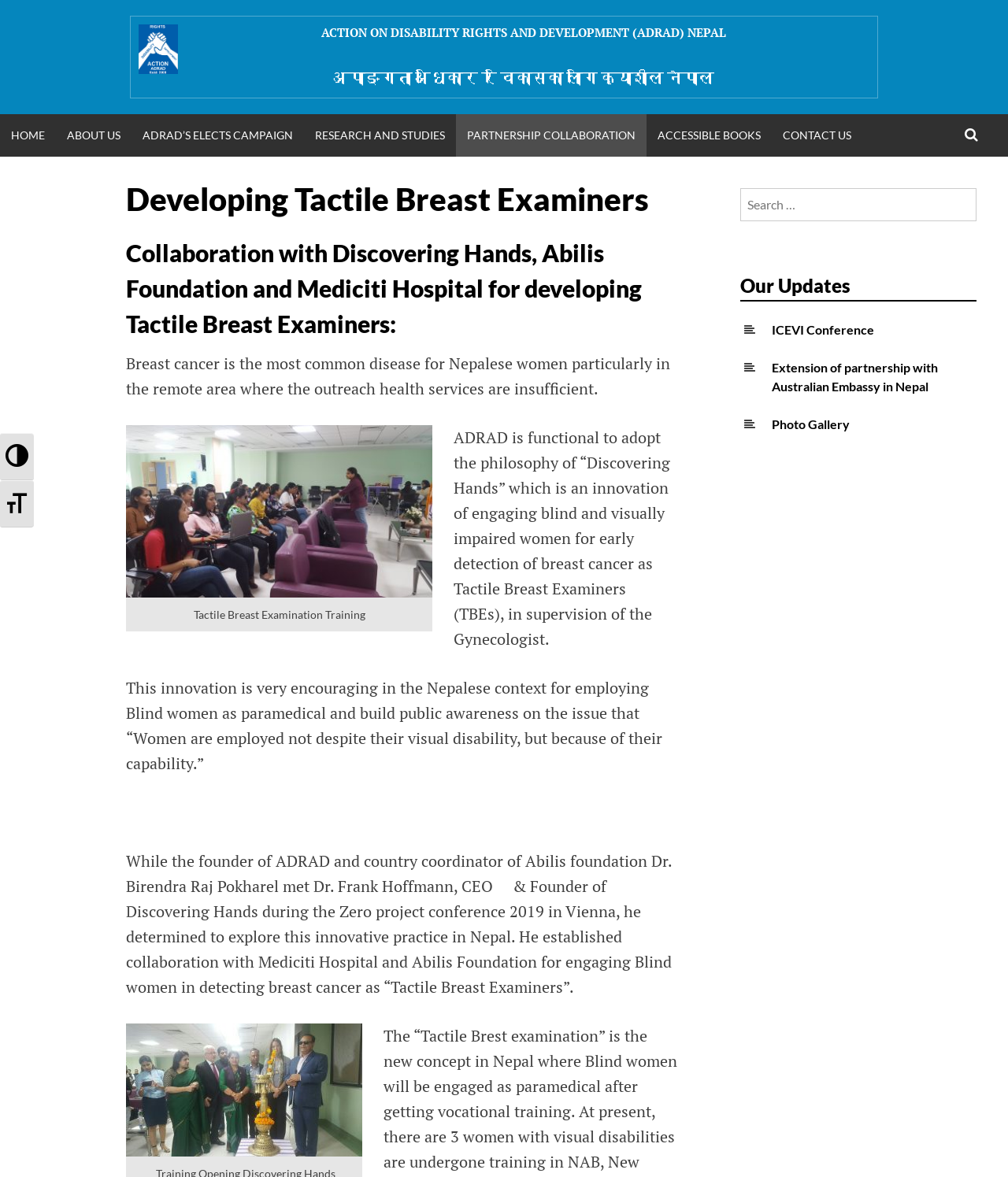Please identify the bounding box coordinates of the element that needs to be clicked to perform the following instruction: "Toggle high contrast".

[0.0, 0.368, 0.034, 0.408]